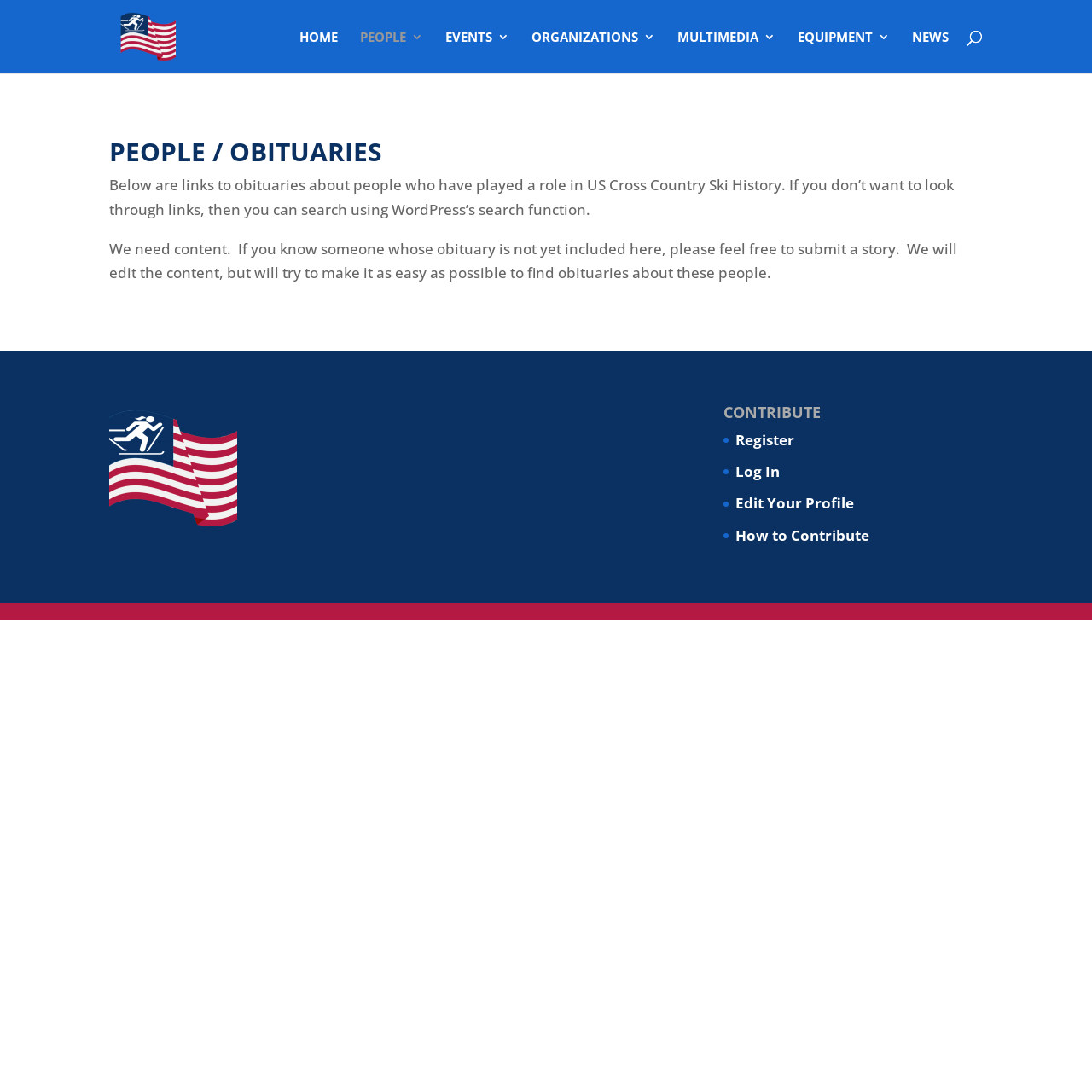Could you specify the bounding box coordinates for the clickable section to complete the following instruction: "log in to account"?

[0.674, 0.423, 0.714, 0.441]